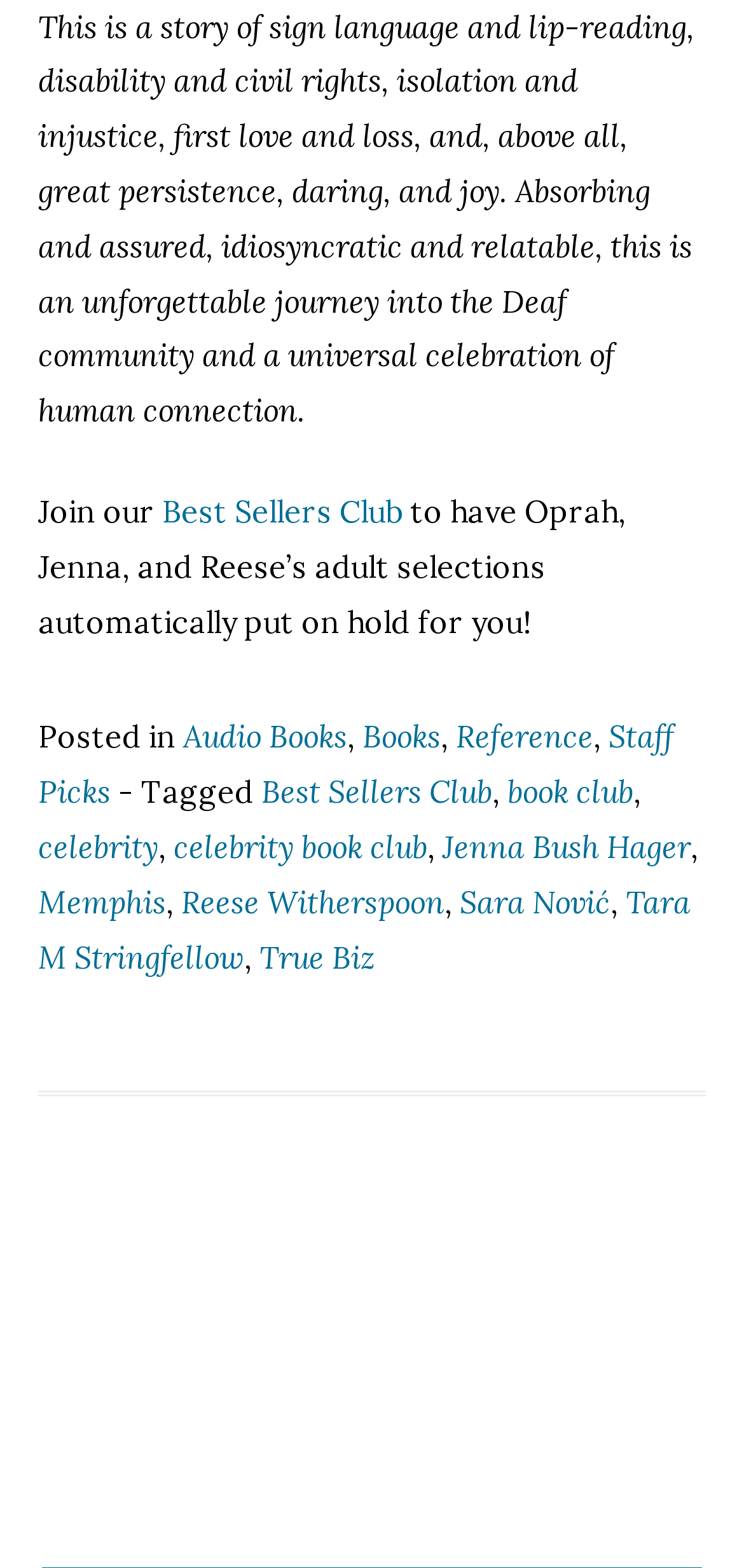With reference to the image, please provide a detailed answer to the following question: What categories are available?

The webpage provides links to different categories, including Audio Books, Books, and Reference, which can be accessed by clicking on the respective links.